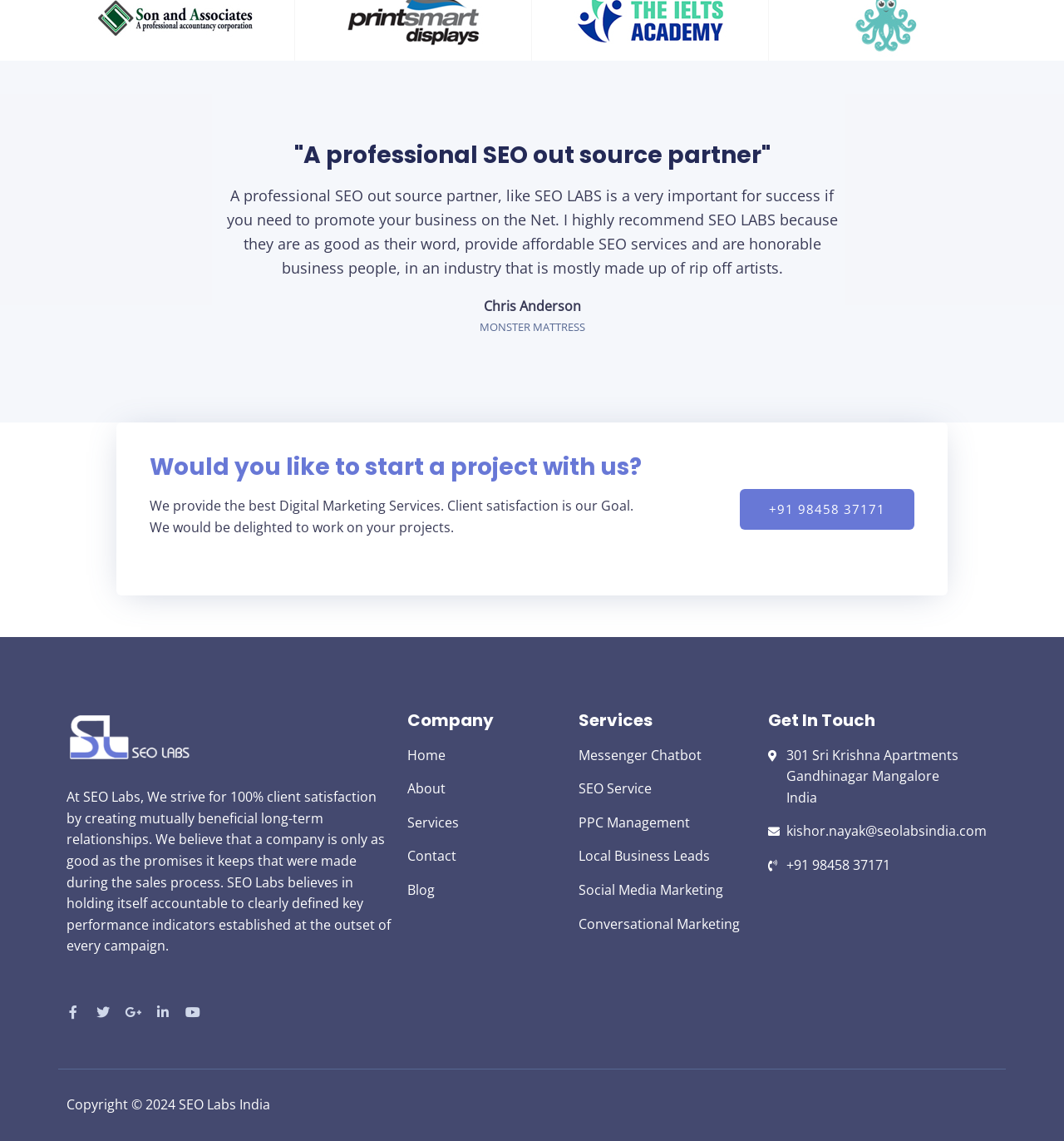Could you indicate the bounding box coordinates of the region to click in order to complete this instruction: "Learn about SEO services".

[0.543, 0.682, 0.706, 0.701]